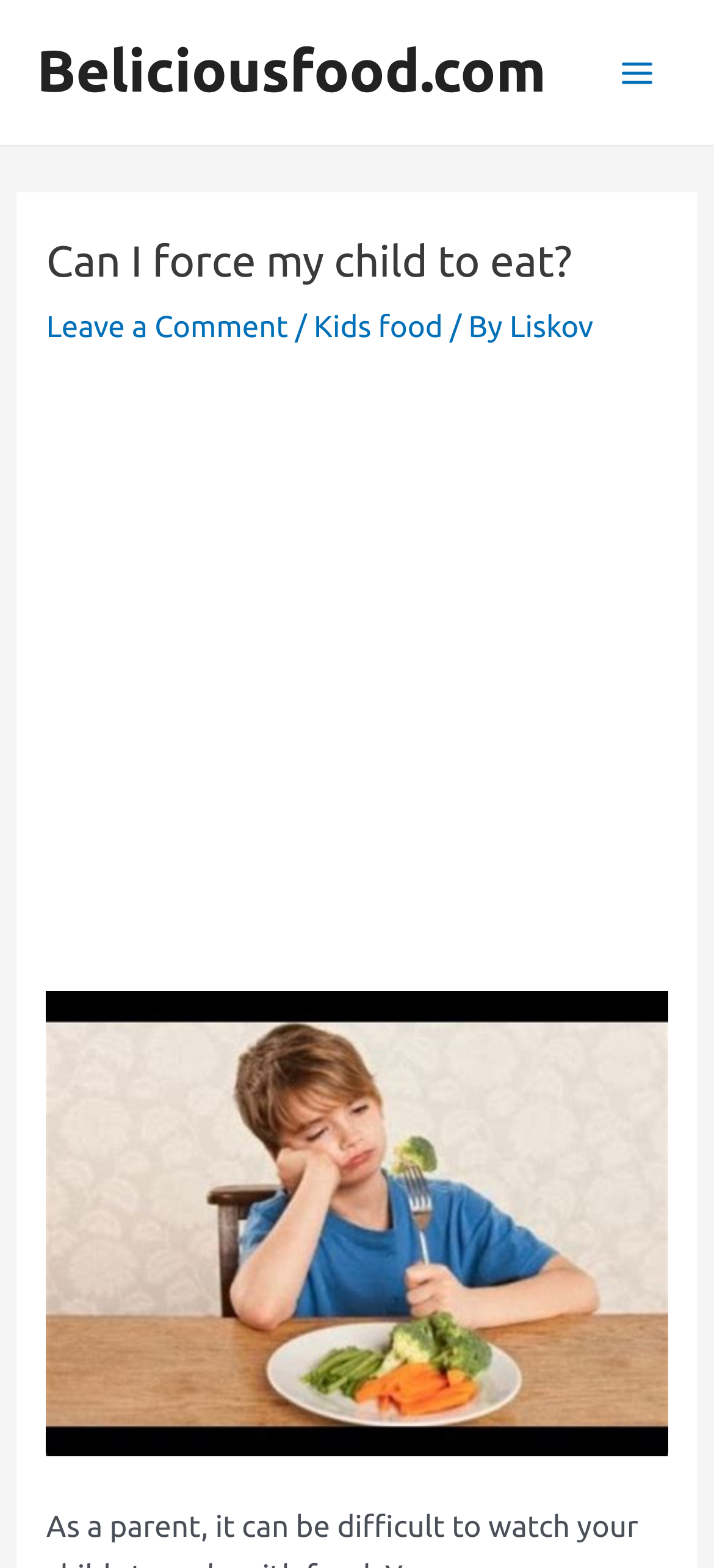What is the author of the article?
Please use the image to provide a one-word or short phrase answer.

Liskov